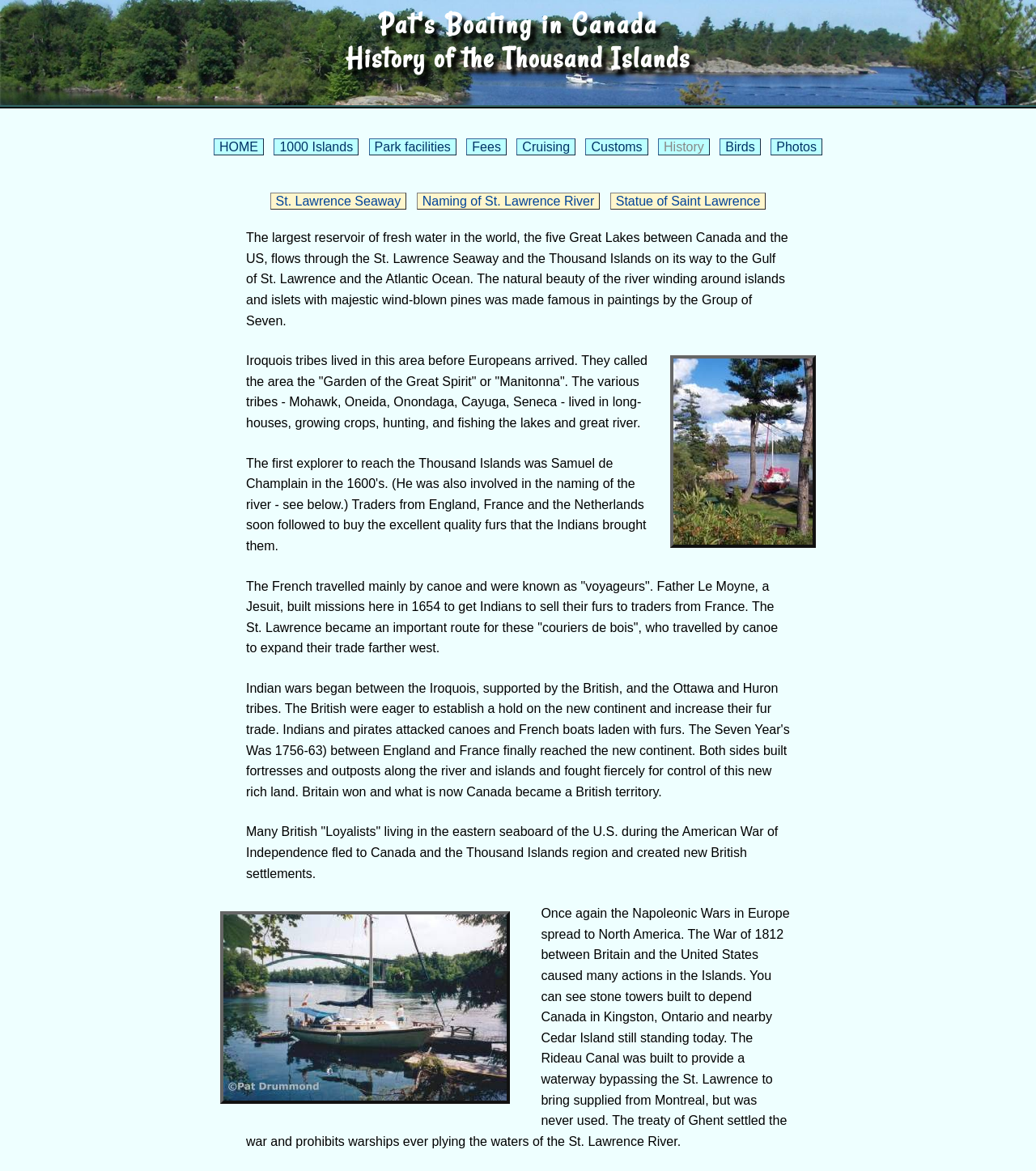Identify the bounding box coordinates of the section to be clicked to complete the task described by the following instruction: "Click on the 'HOME' link". The coordinates should be four float numbers between 0 and 1, formatted as [left, top, right, bottom].

[0.206, 0.118, 0.255, 0.133]